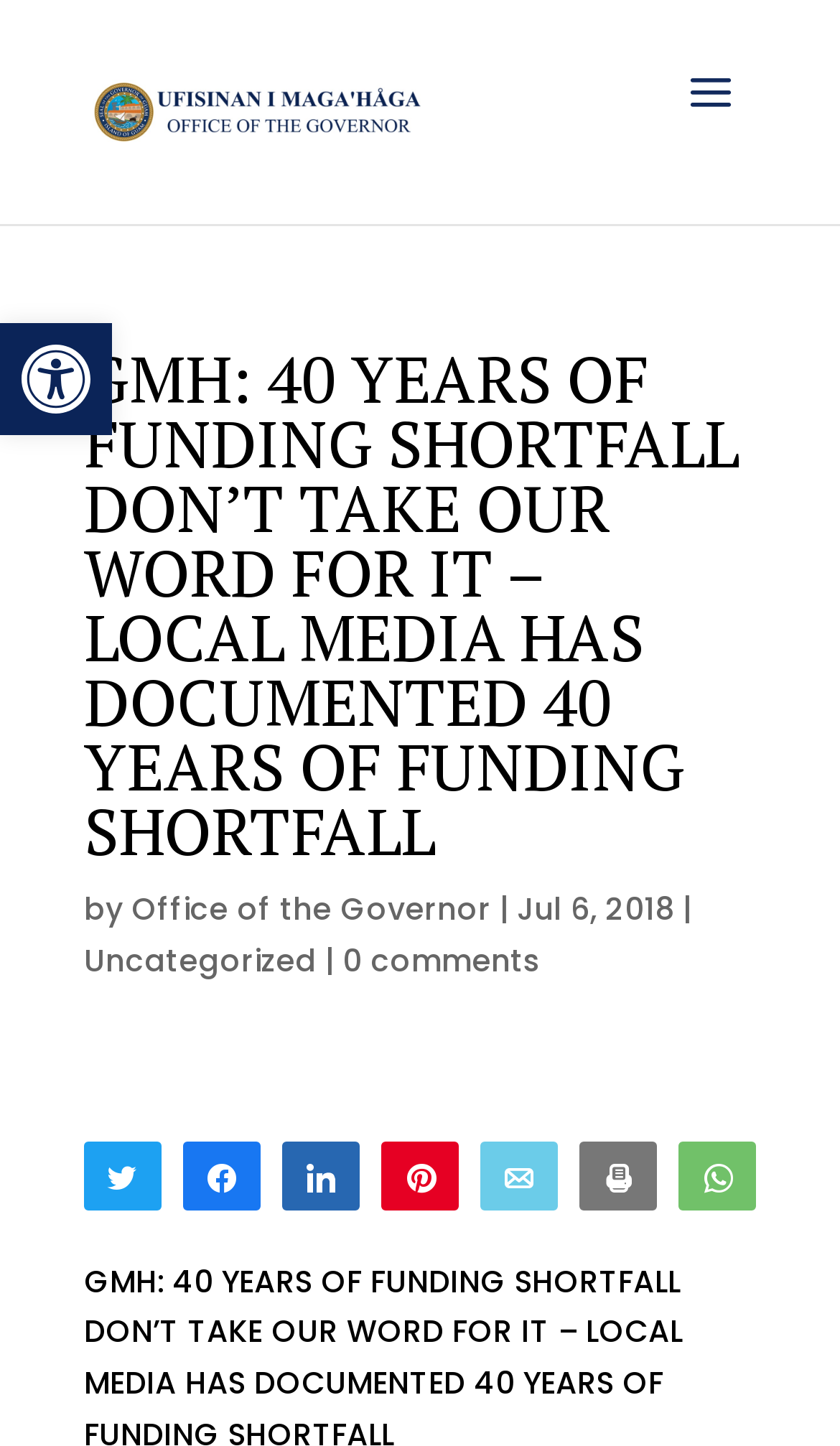Provide a short answer using a single word or phrase for the following question: 
How many comments are there on the article?

0